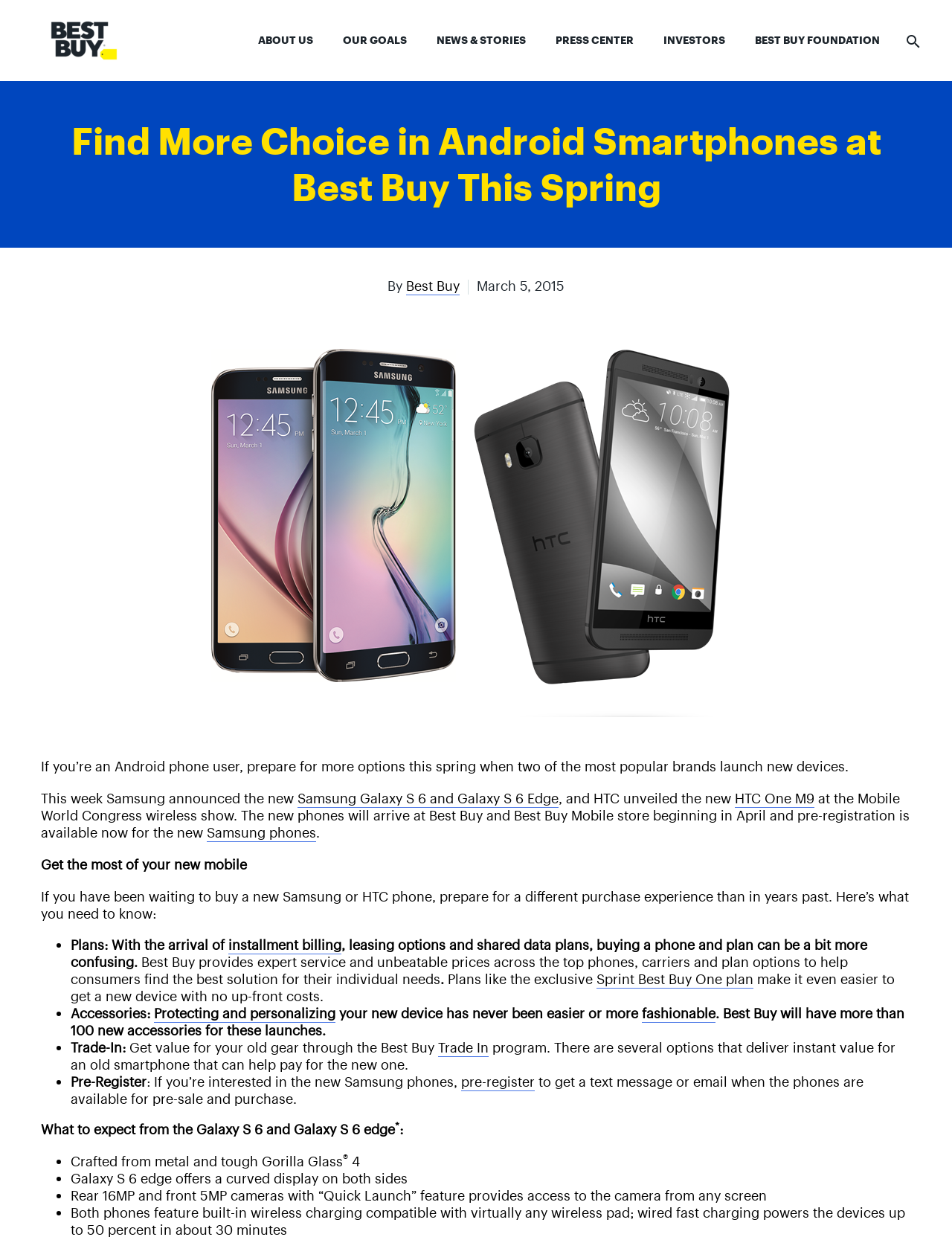Identify the bounding box coordinates of the clickable region to carry out the given instruction: "Learn more about Samsung Galaxy S 6 and Galaxy S 6 Edge".

[0.312, 0.639, 0.587, 0.653]